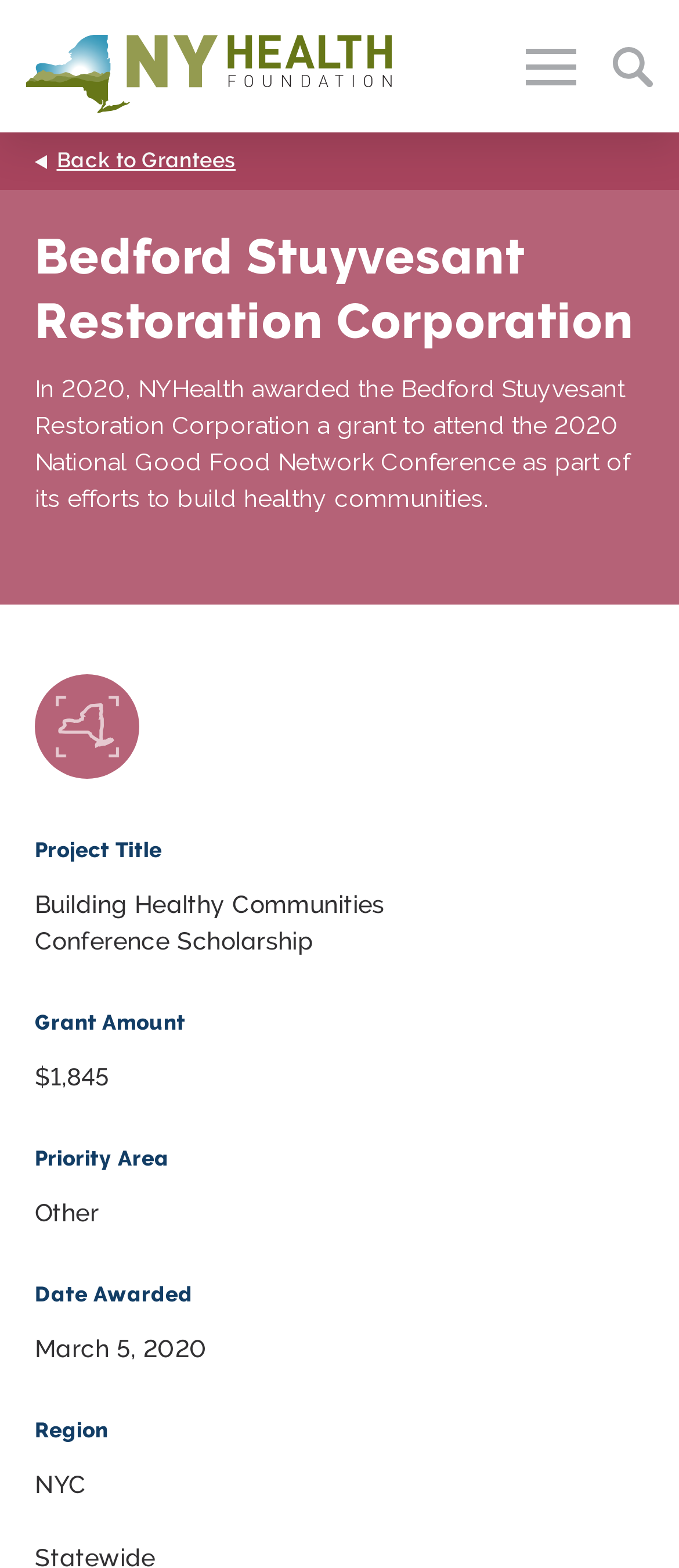Determine the bounding box coordinates for the HTML element mentioned in the following description: "services". The coordinates should be a list of four floats ranging from 0 to 1, represented as [left, top, right, bottom].

None